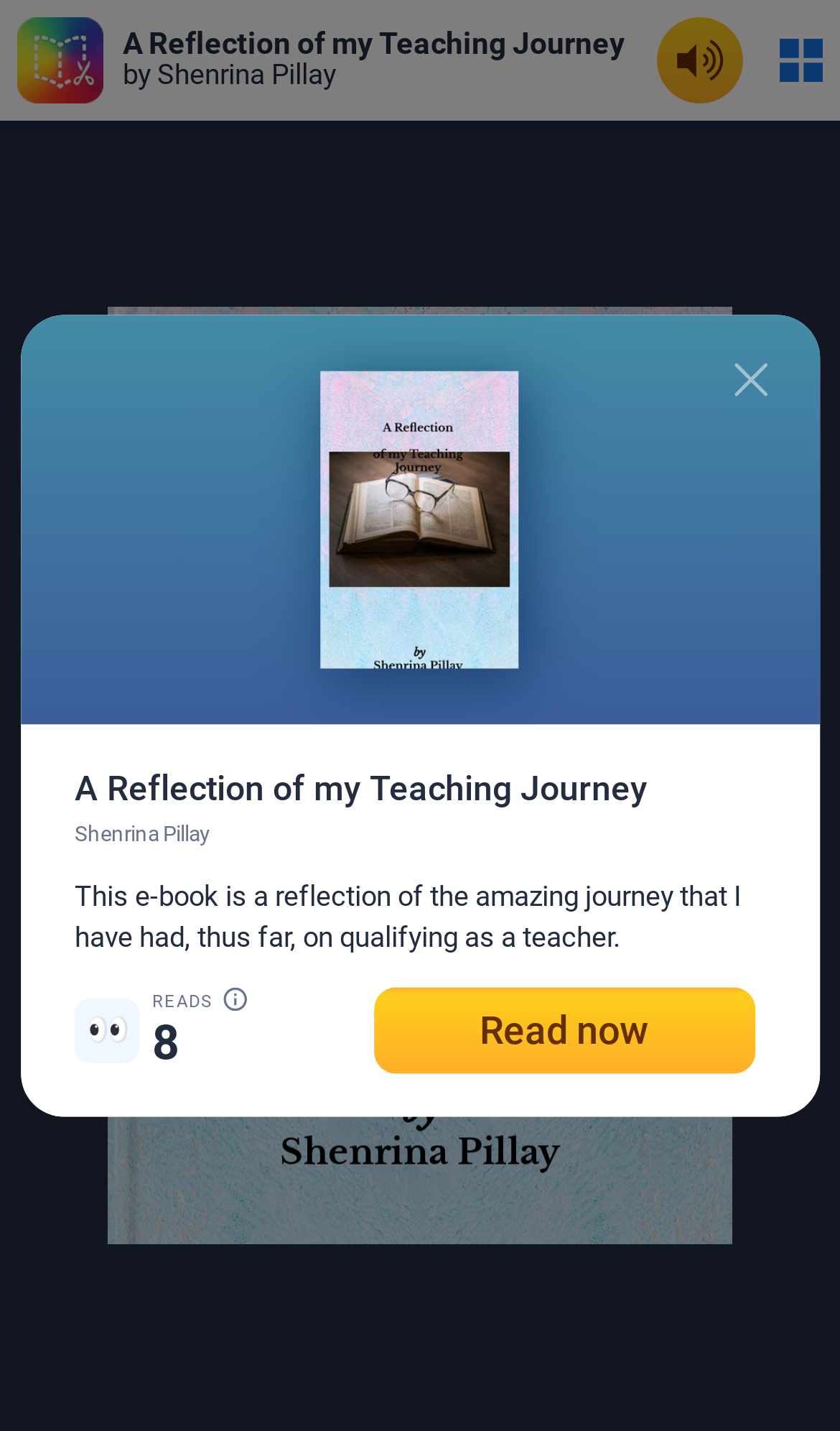Respond to the following query with just one word or a short phrase: 
What is the title of the e-book?

A Reflection of my Teaching Journey